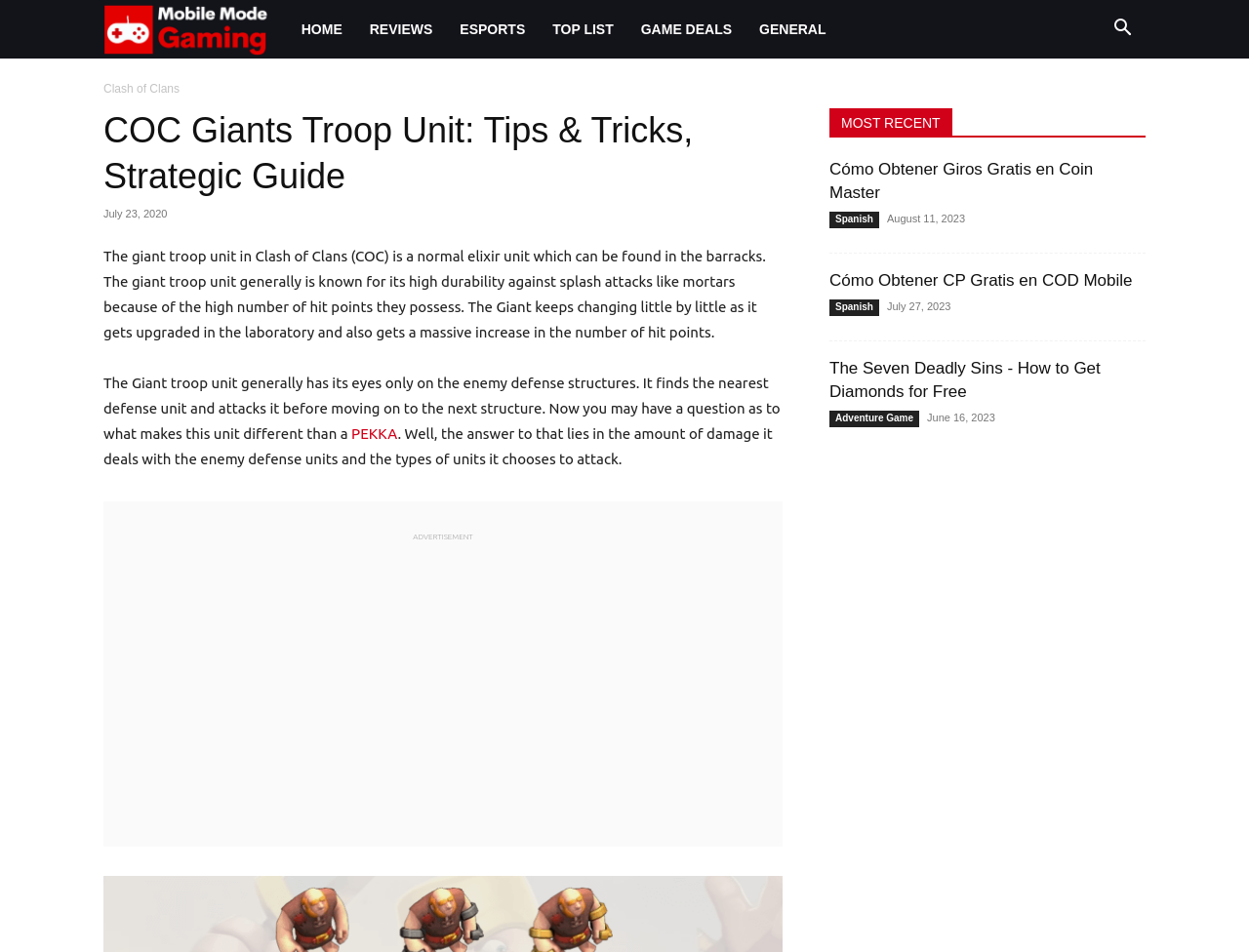Extract the text of the main heading from the webpage.

COC Giants Troop Unit: Tips & Tricks, Strategic Guide